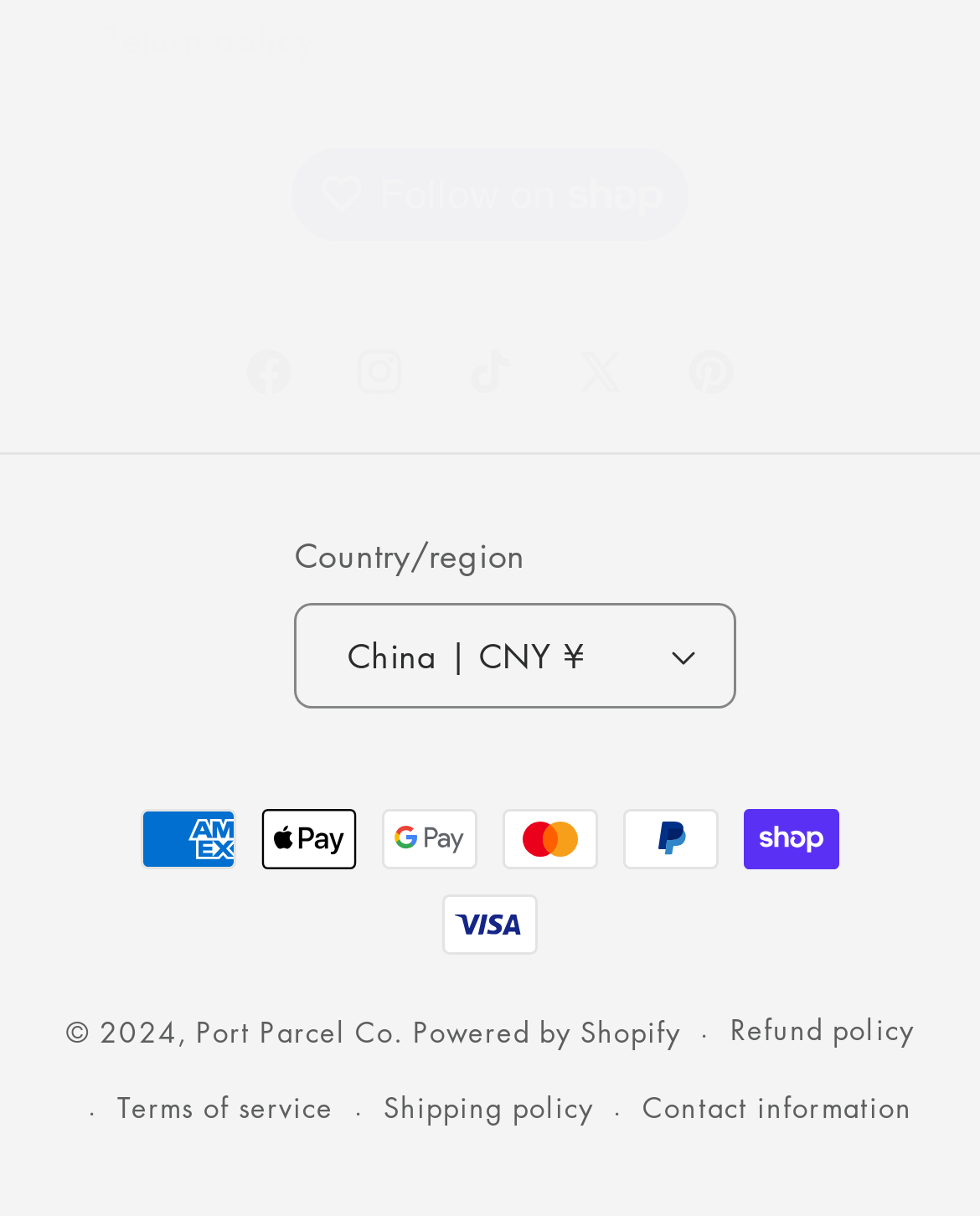Predict the bounding box coordinates of the area that should be clicked to accomplish the following instruction: "View refund policy". The bounding box coordinates should consist of four float numbers between 0 and 1, i.e., [left, top, right, bottom].

[0.745, 0.816, 0.932, 0.88]